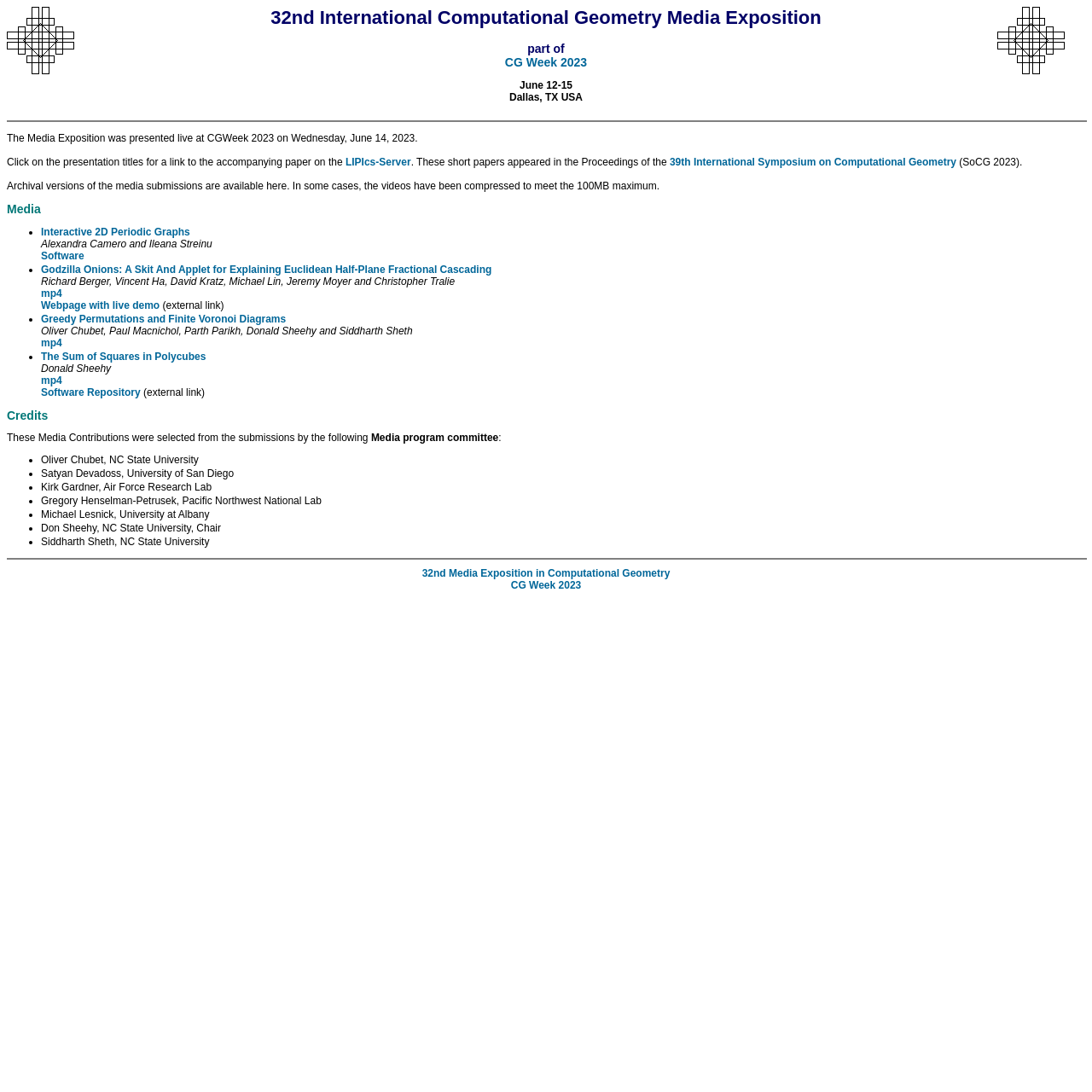Please specify the bounding box coordinates of the region to click in order to perform the following instruction: "Open the webpage with live demo of Godzilla Onions".

[0.038, 0.274, 0.146, 0.285]